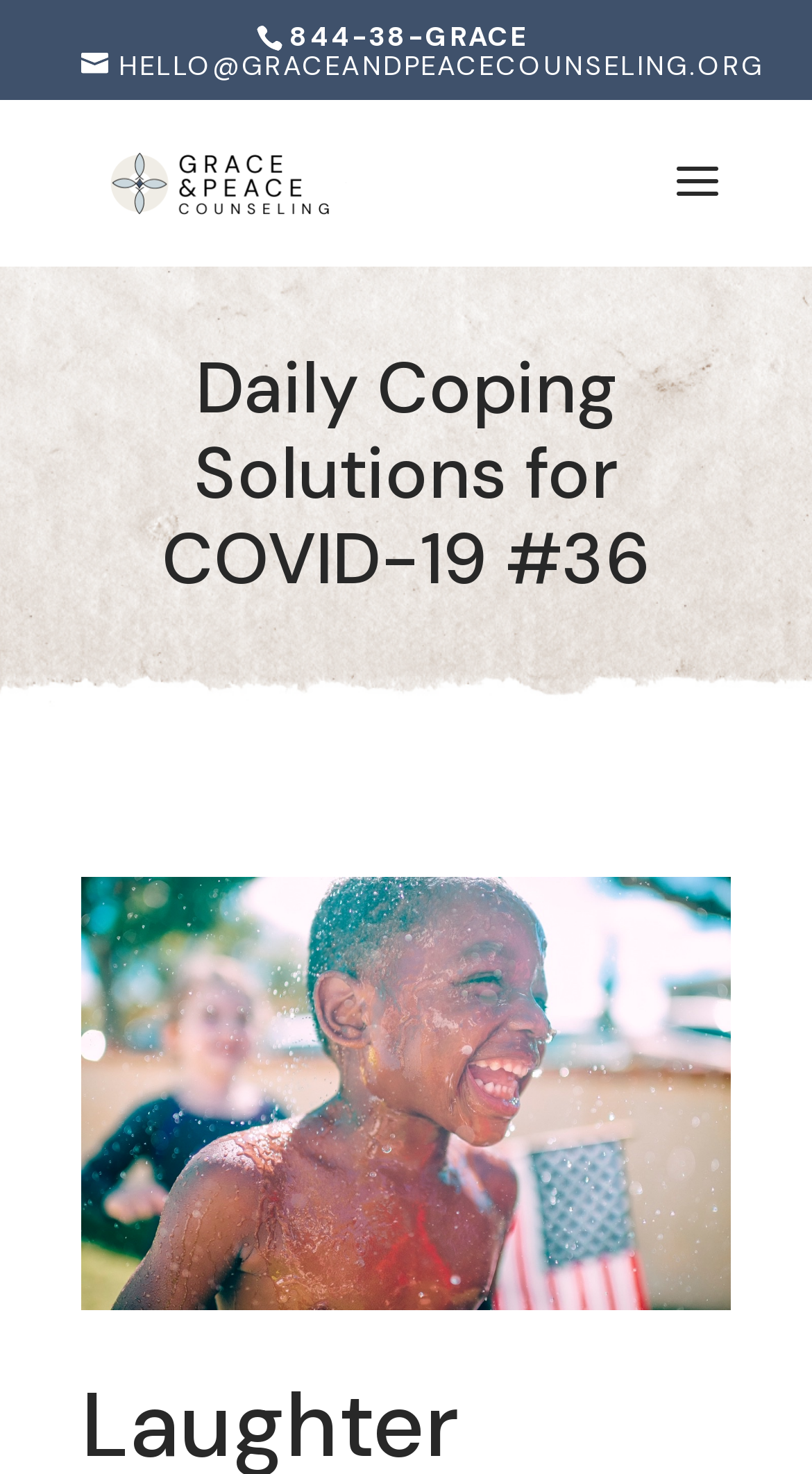Using the webpage screenshot and the element description hello@graceandpeacecounseling.org, determine the bounding box coordinates. Specify the coordinates in the format (top-left x, top-left y, bottom-right x, bottom-right y) with values ranging from 0 to 1.

[0.1, 0.032, 0.941, 0.056]